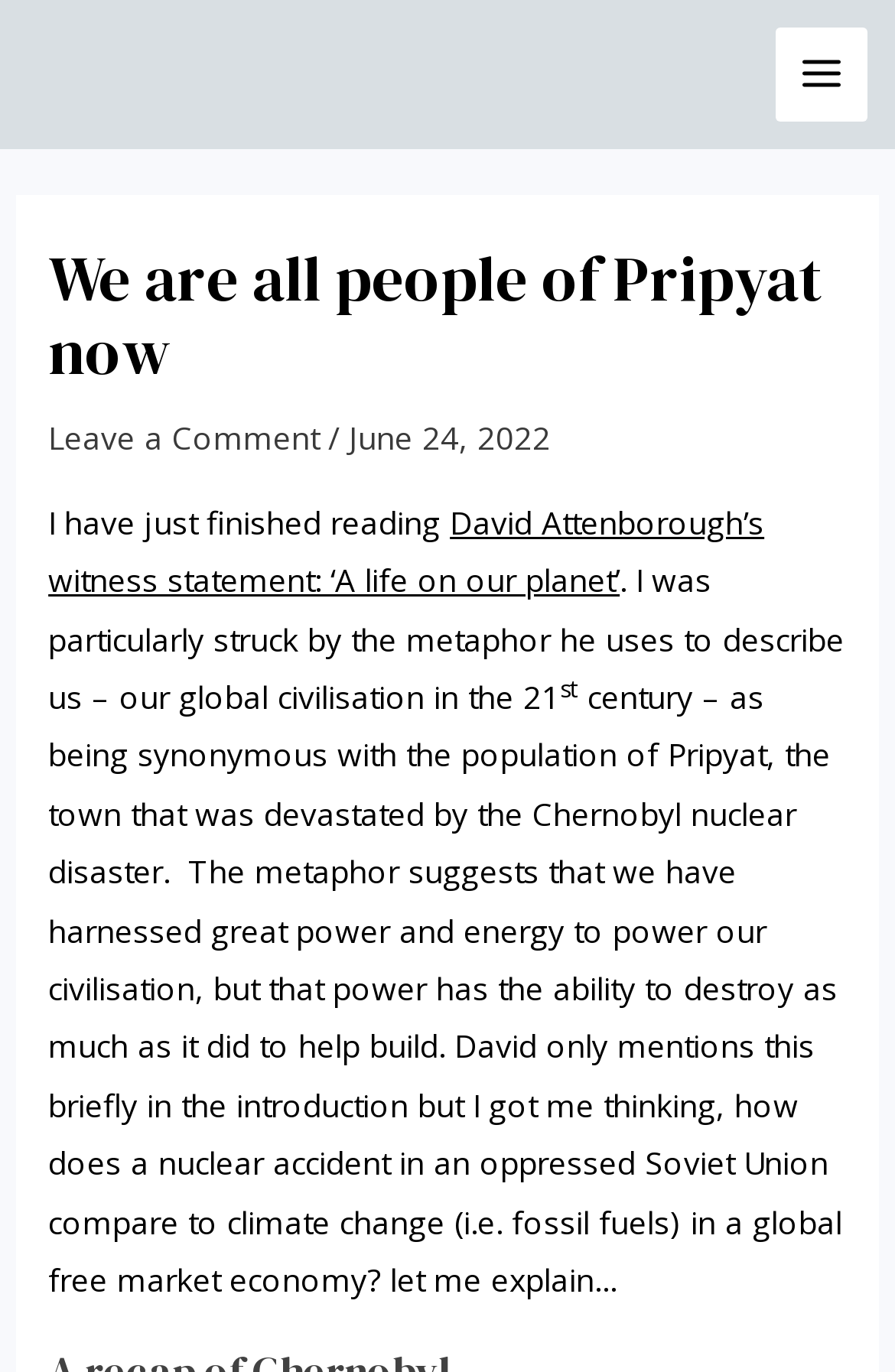Answer the following inquiry with a single word or phrase:
What is the date of the post?

June 24, 2022